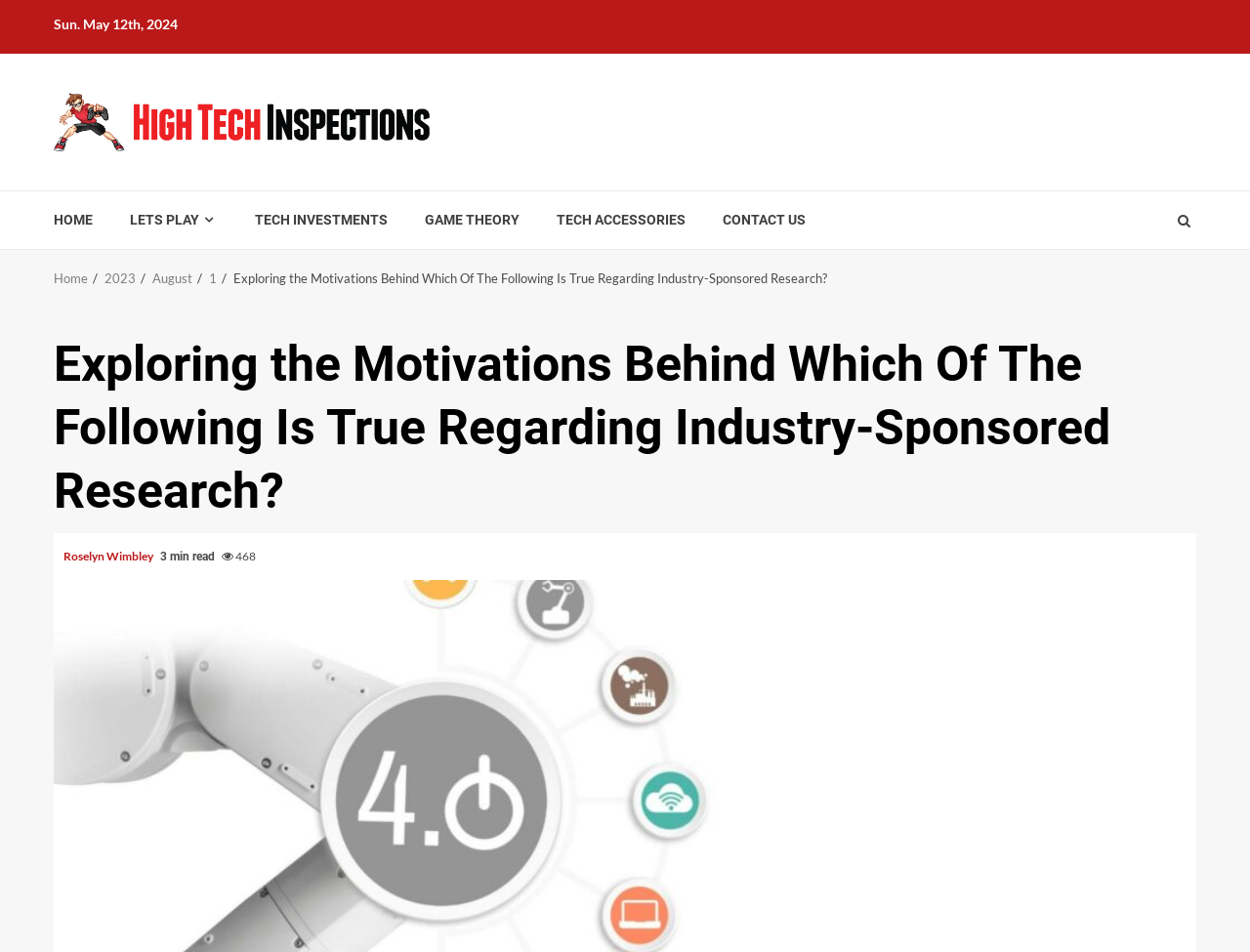How many links are in the navigation breadcrumbs?
Please ensure your answer to the question is detailed and covers all necessary aspects.

I counted the number of links in the navigation breadcrumbs section, which are 'Home', '2023', 'August', '1', and found that there are 5 links in total.